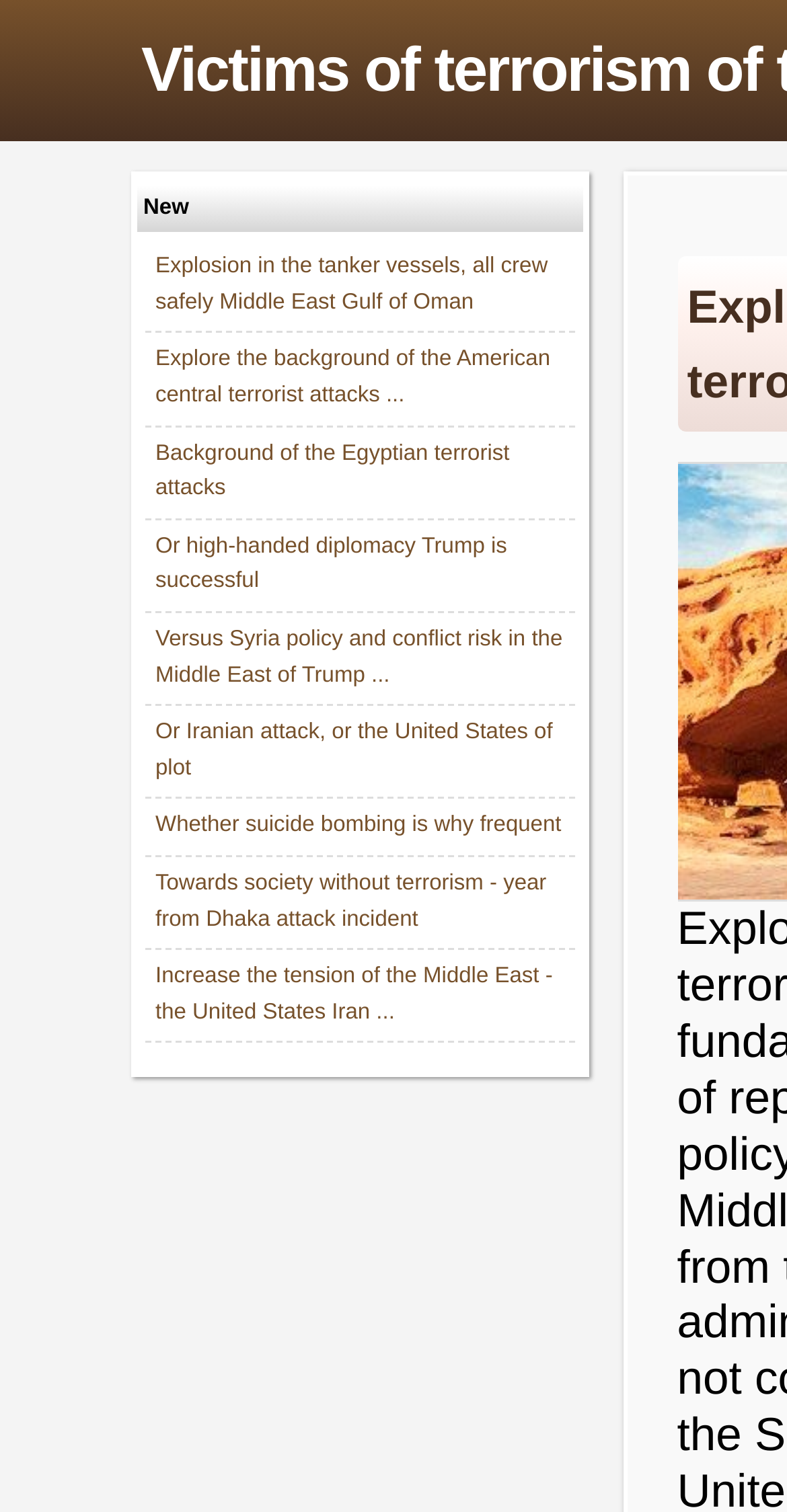Produce an extensive caption that describes everything on the webpage.

The webpage appears to be a news article or a collection of news articles related to terrorism and international conflicts. At the top, there is a title or header that reads "Explore the background of the American central terrorist attacks... 【Victims of terrorism of the year the smallest British...】". 

Below the title, there is a "New" label, which is positioned near the top-left corner of the page. 

To the right of the "New" label, there is a list of news article links, which take up a significant portion of the page. These links are arranged vertically, with the first link being "Explosion in the tanker vessels, all crew safely Middle East Gulf of Oman". The links that follow include "Explore the background of the American central terrorist attacks...", "Background of the Egyptian terrorist attacks", and several others, all of which appear to be related to terrorism, international conflicts, and politics. The links are densely packed, with minimal space between them, and they stretch from the top to the bottom of the page.